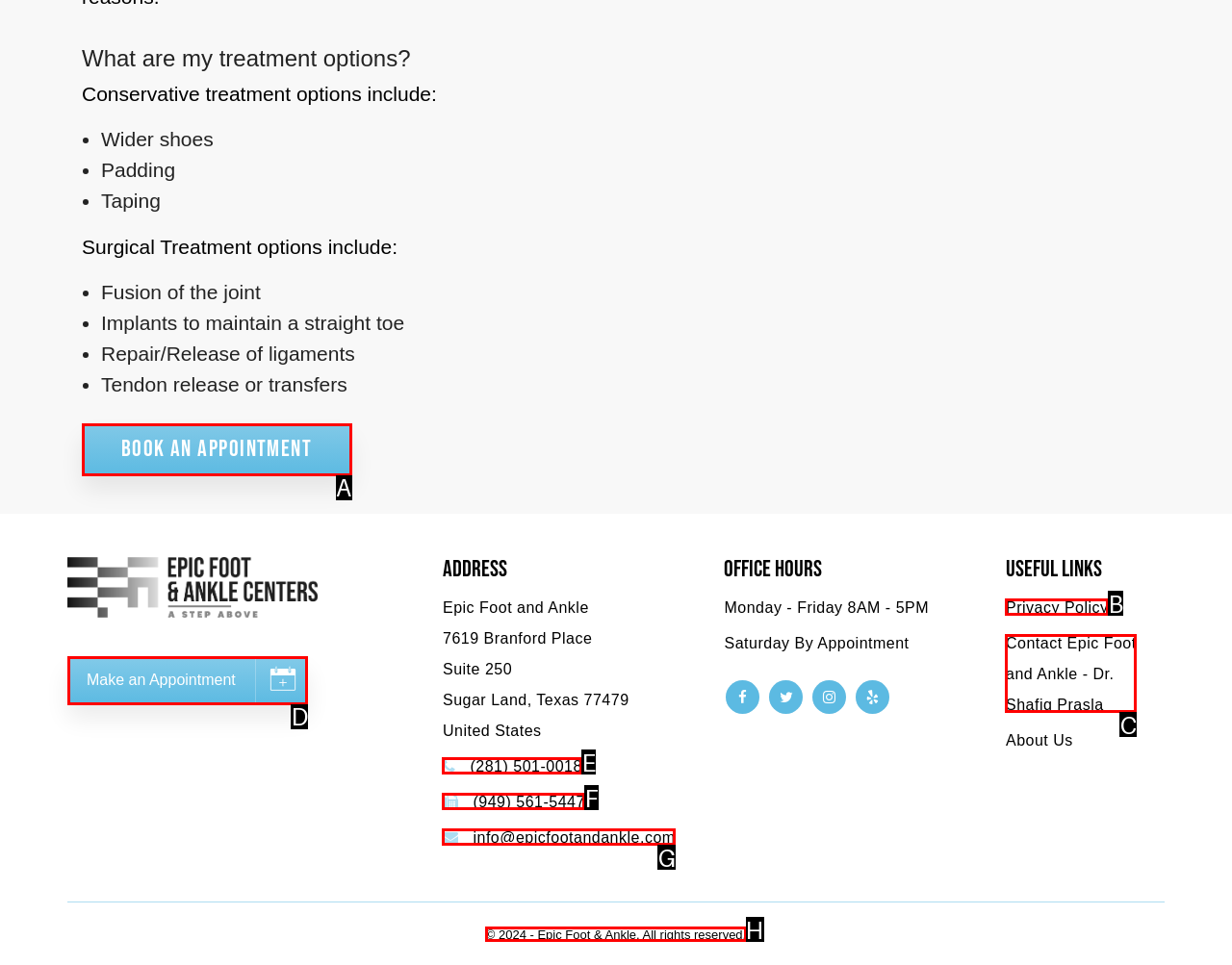Identify the option that corresponds to the description: Book an Appointment. Provide only the letter of the option directly.

A